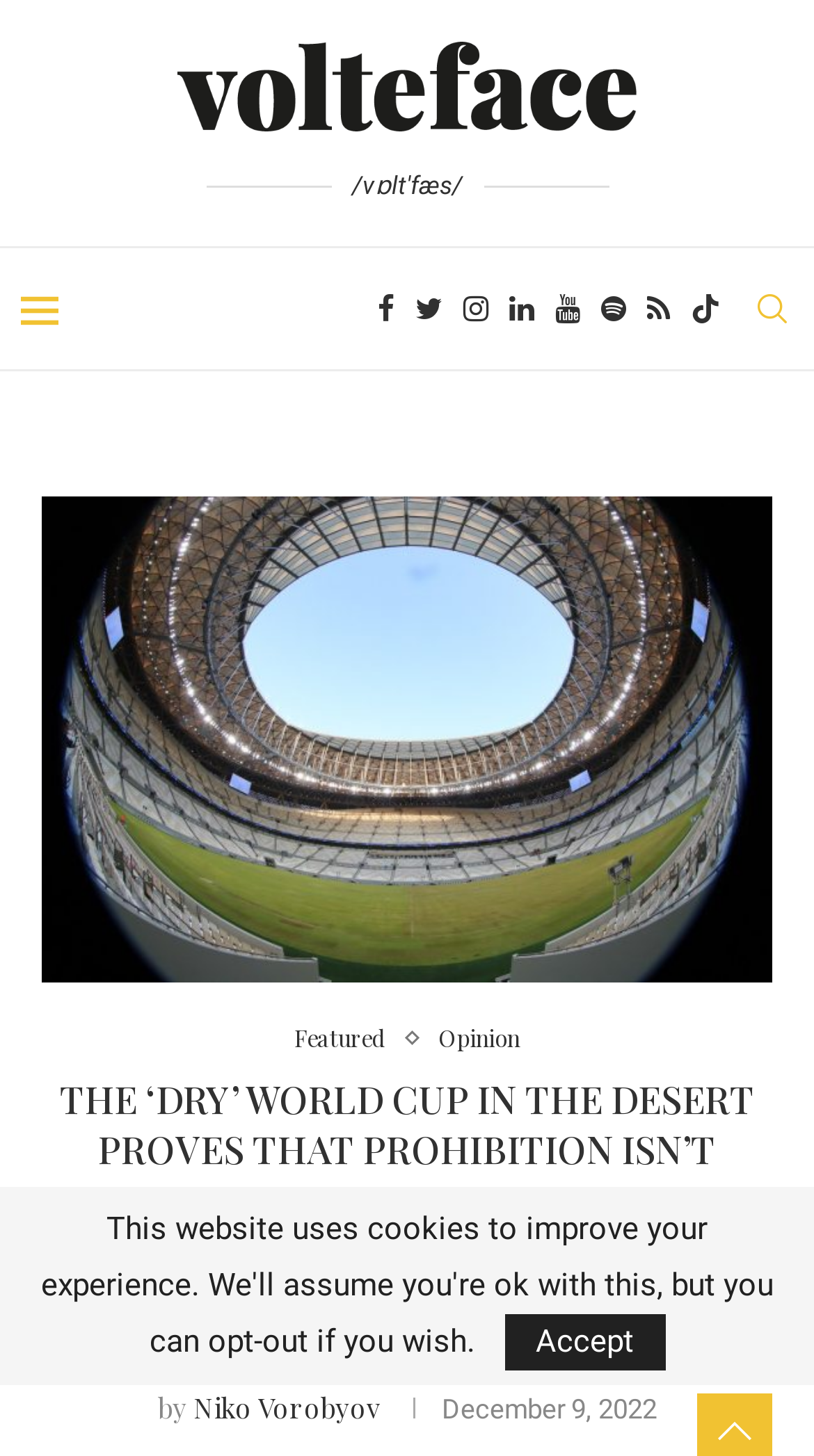Please provide a one-word or phrase answer to the question: 
What is the category of the article?

Opinion